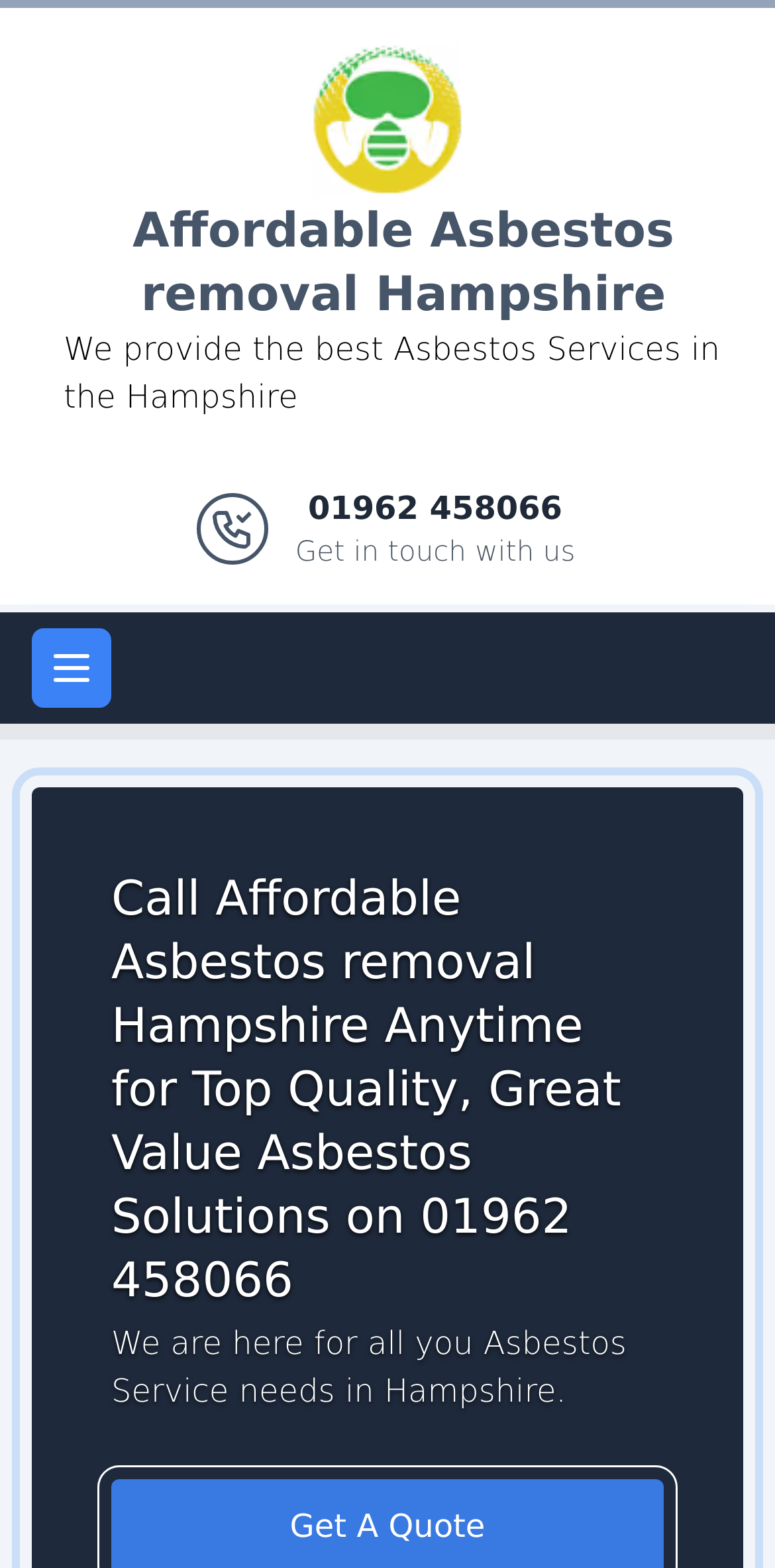Refer to the screenshot and answer the following question in detail:
What is the purpose of the button in the banner section?

I determined the purpose of the button by looking at the button element with the text 'Open main menu' in the banner section of the webpage.